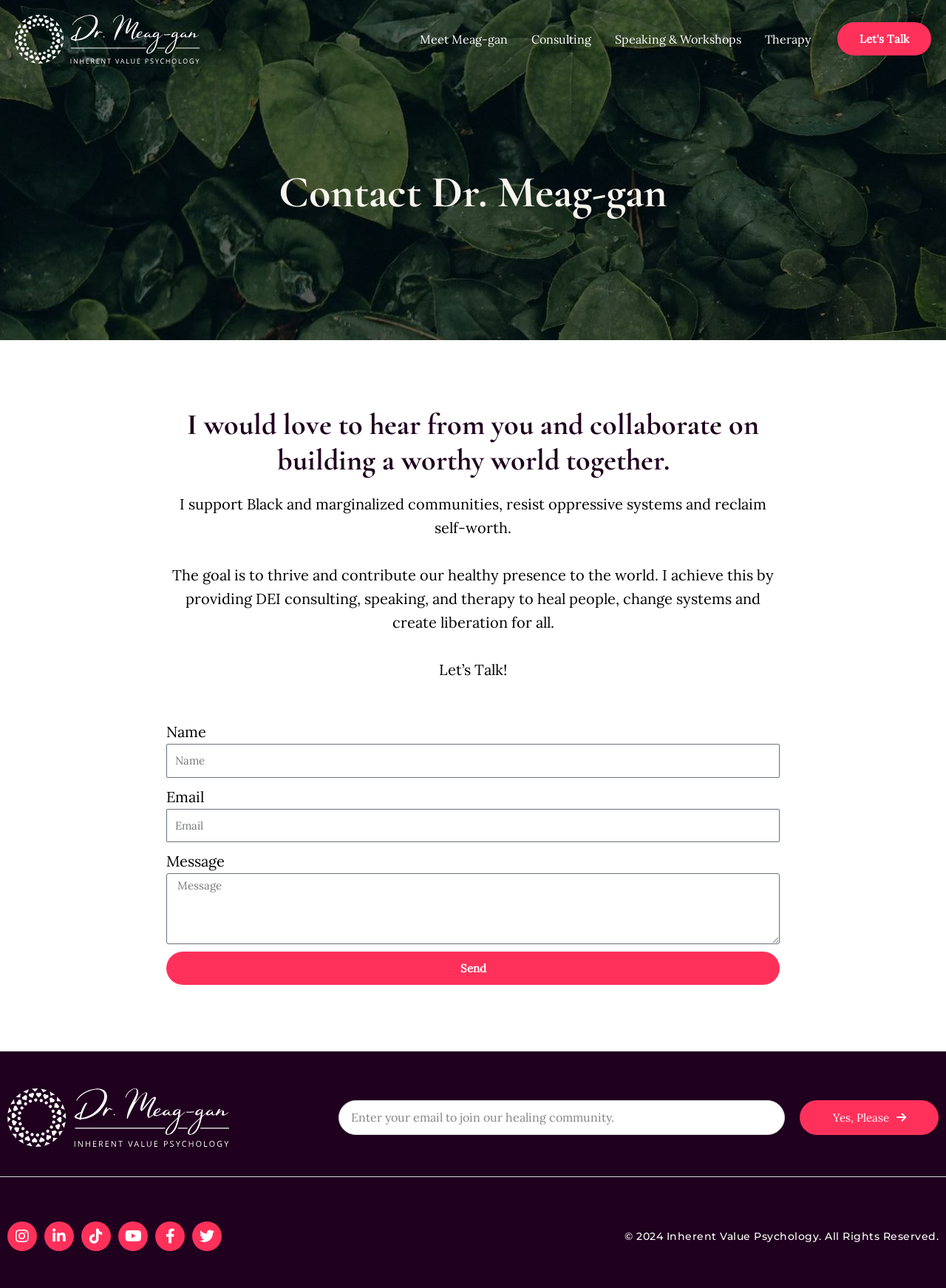Examine the image and give a thorough answer to the following question:
What is the purpose of the form on the webpage?

The form on the webpage has fields for name, email, and message, and a send button, indicating that it is intended for users to contact Dr. Meag-gan, as stated in the heading 'Contact Dr. Meag-gan'.